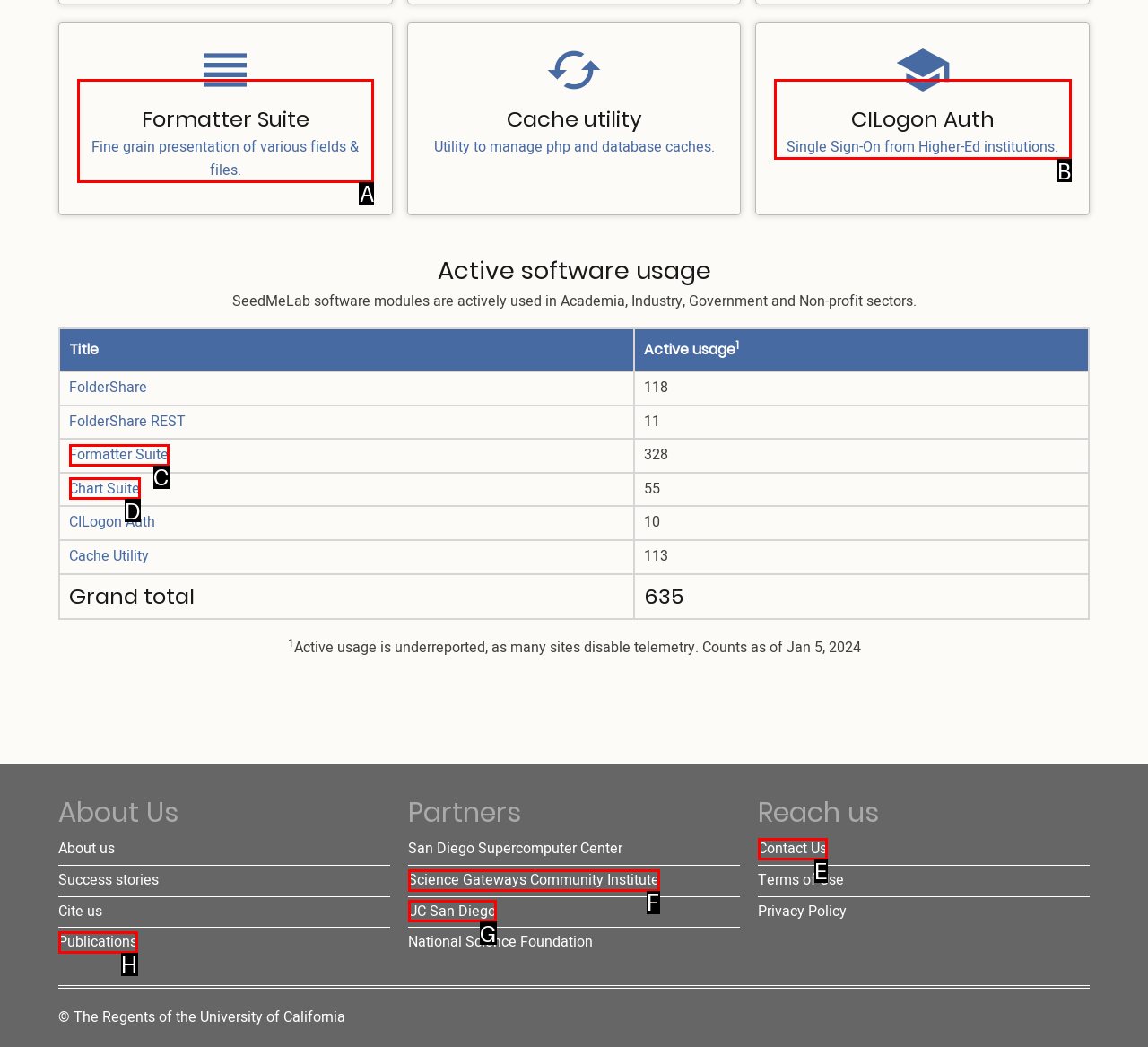Identify which HTML element matches the description: Science Gateways Community Institute
Provide your answer in the form of the letter of the correct option from the listed choices.

F